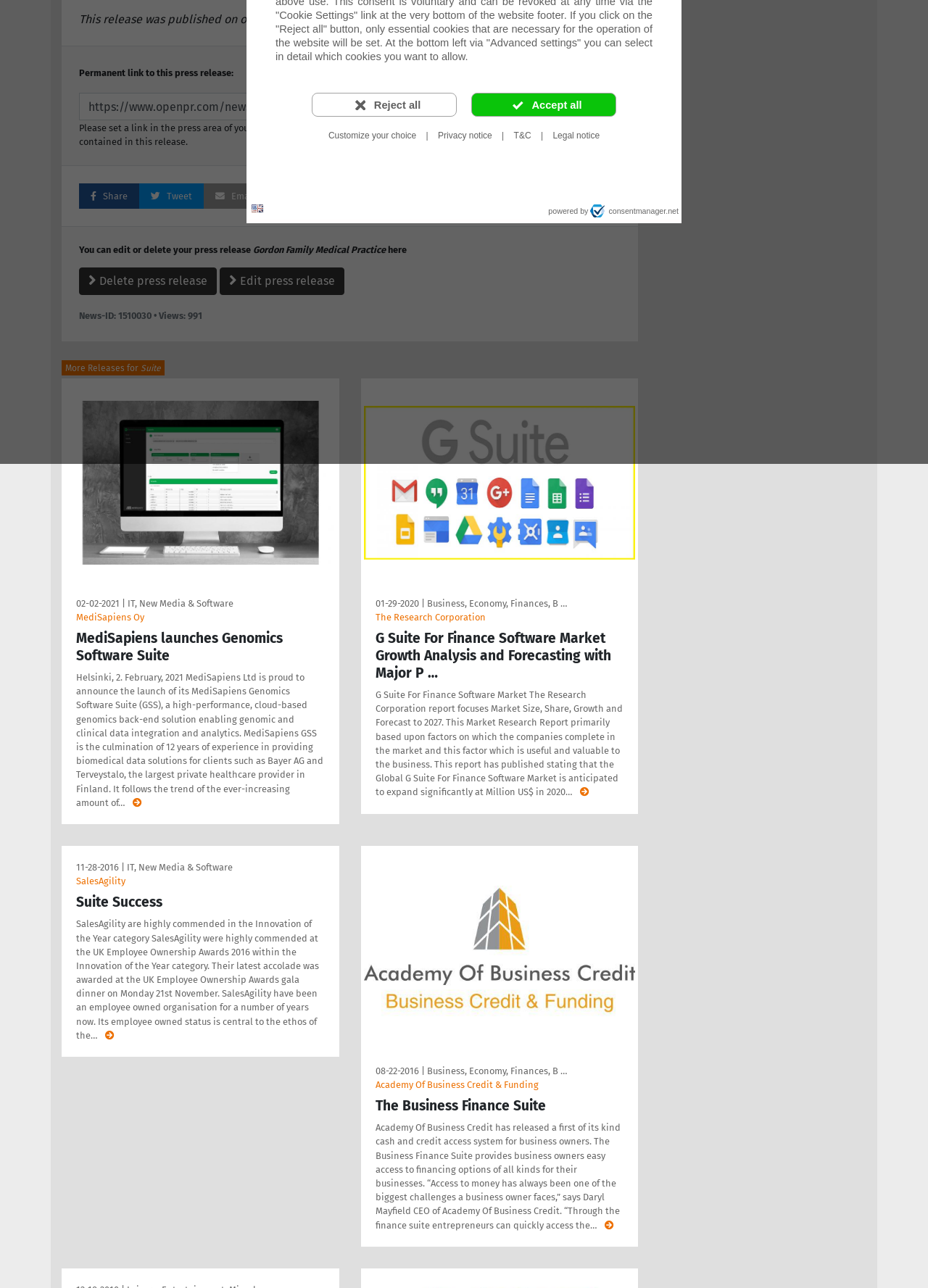Using the webpage screenshot and the element description The Business Finance Suite, determine the bounding box coordinates. Specify the coordinates in the format (top-left x, top-left y, bottom-right x, bottom-right y) with values ranging from 0 to 1.

[0.404, 0.852, 0.588, 0.866]